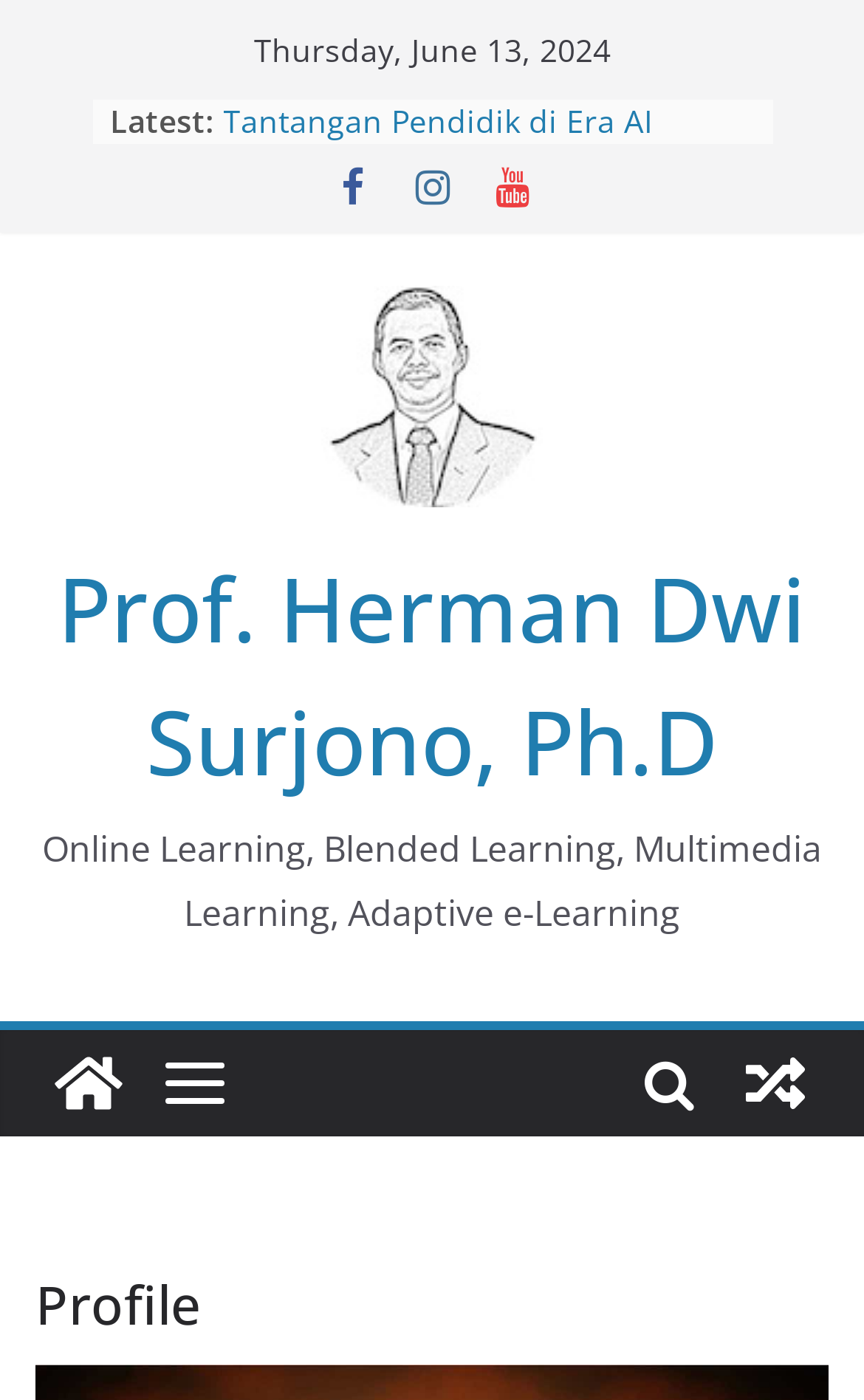What is the current date?
Based on the visual details in the image, please answer the question thoroughly.

The current date is mentioned at the top of the webpage, which is Thursday, June 13, 2024.